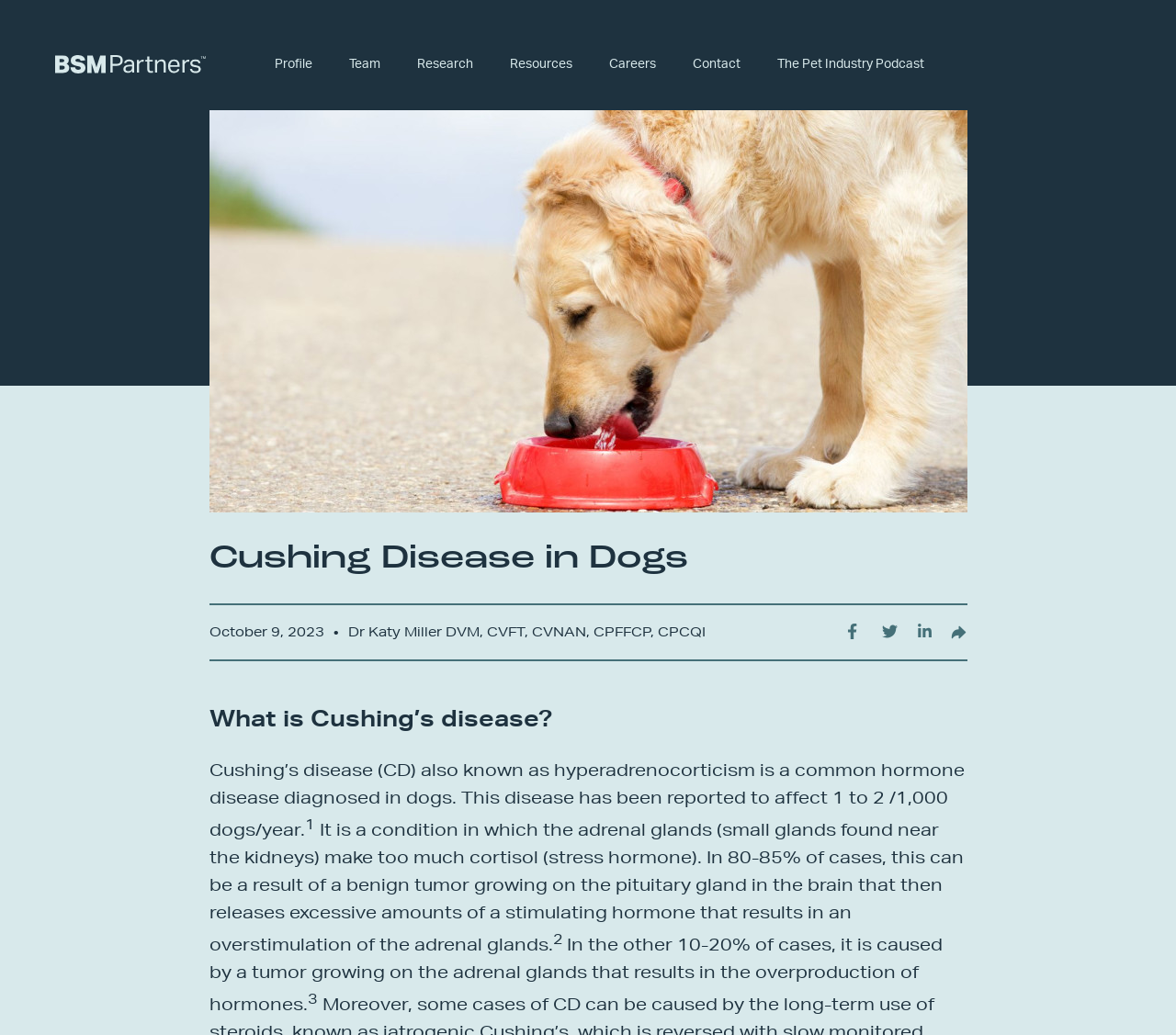Identify the bounding box coordinates for the UI element described as: "Resources".

[0.433, 0.055, 0.487, 0.07]